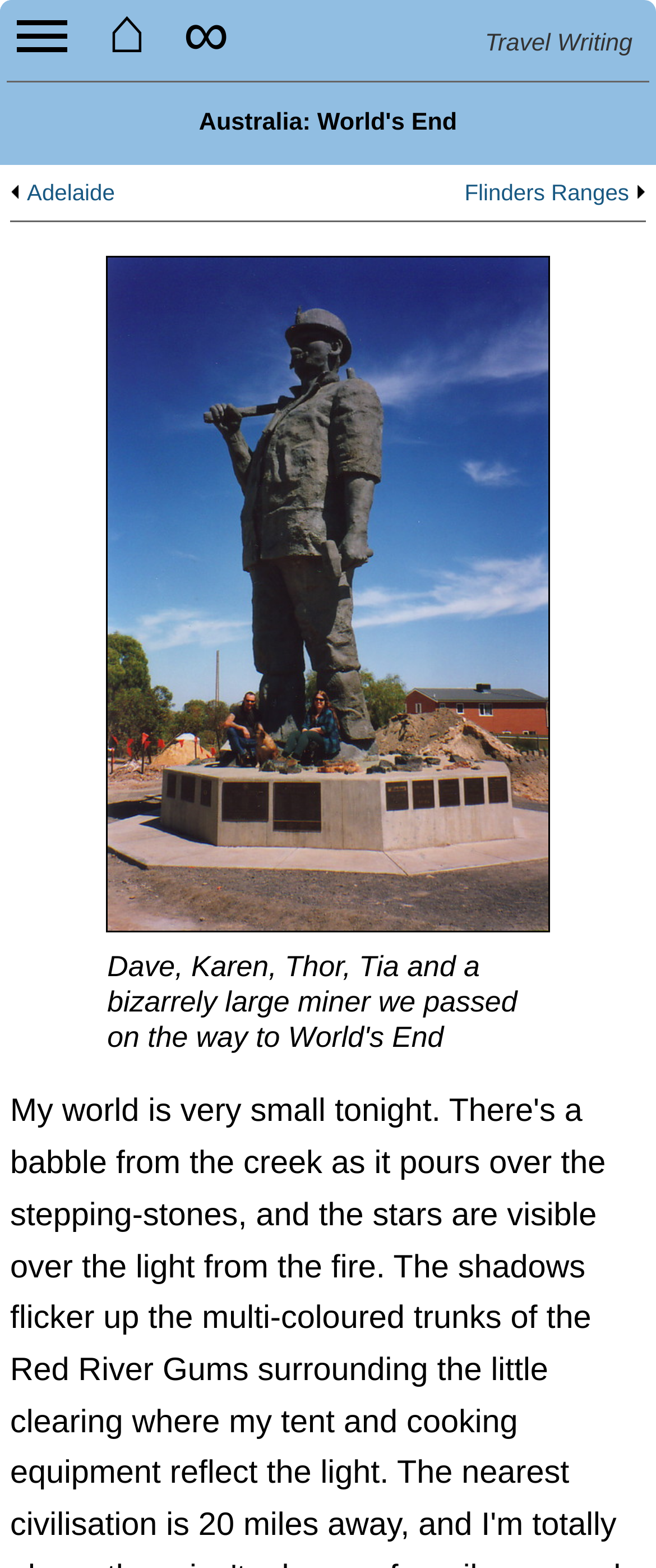Please reply to the following question using a single word or phrase: 
How many sections are in the webpage?

2